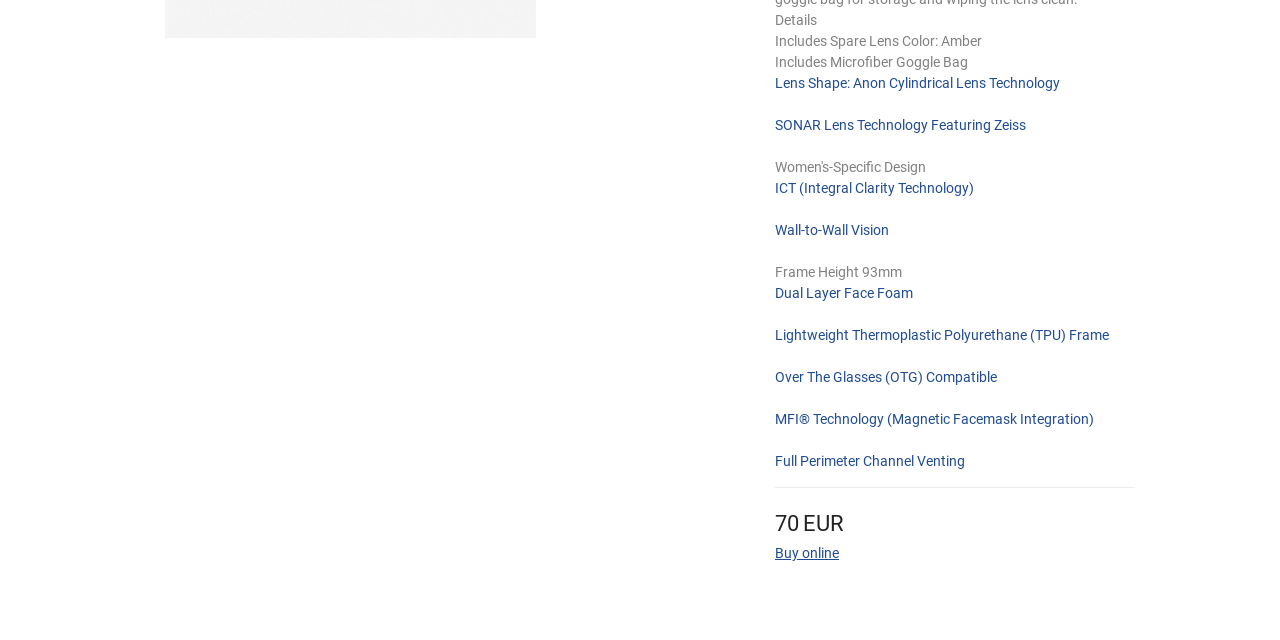Identify the bounding box for the UI element that is described as follows: "ICT (Integral Clarity Technology)".

[0.605, 0.281, 0.761, 0.306]